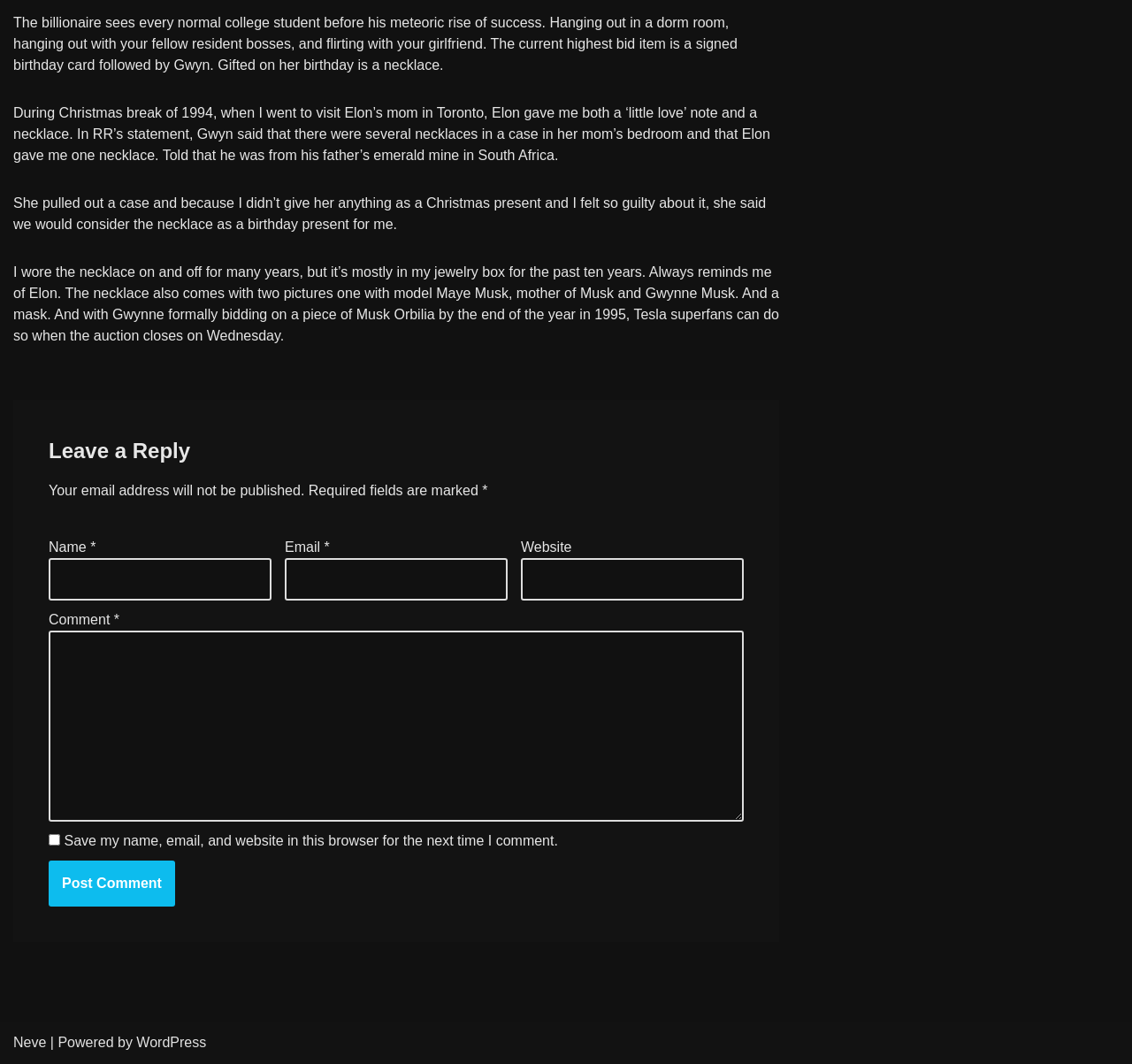Please identify the bounding box coordinates of the area that needs to be clicked to fulfill the following instruction: "Leave a comment."

[0.043, 0.409, 0.657, 0.439]